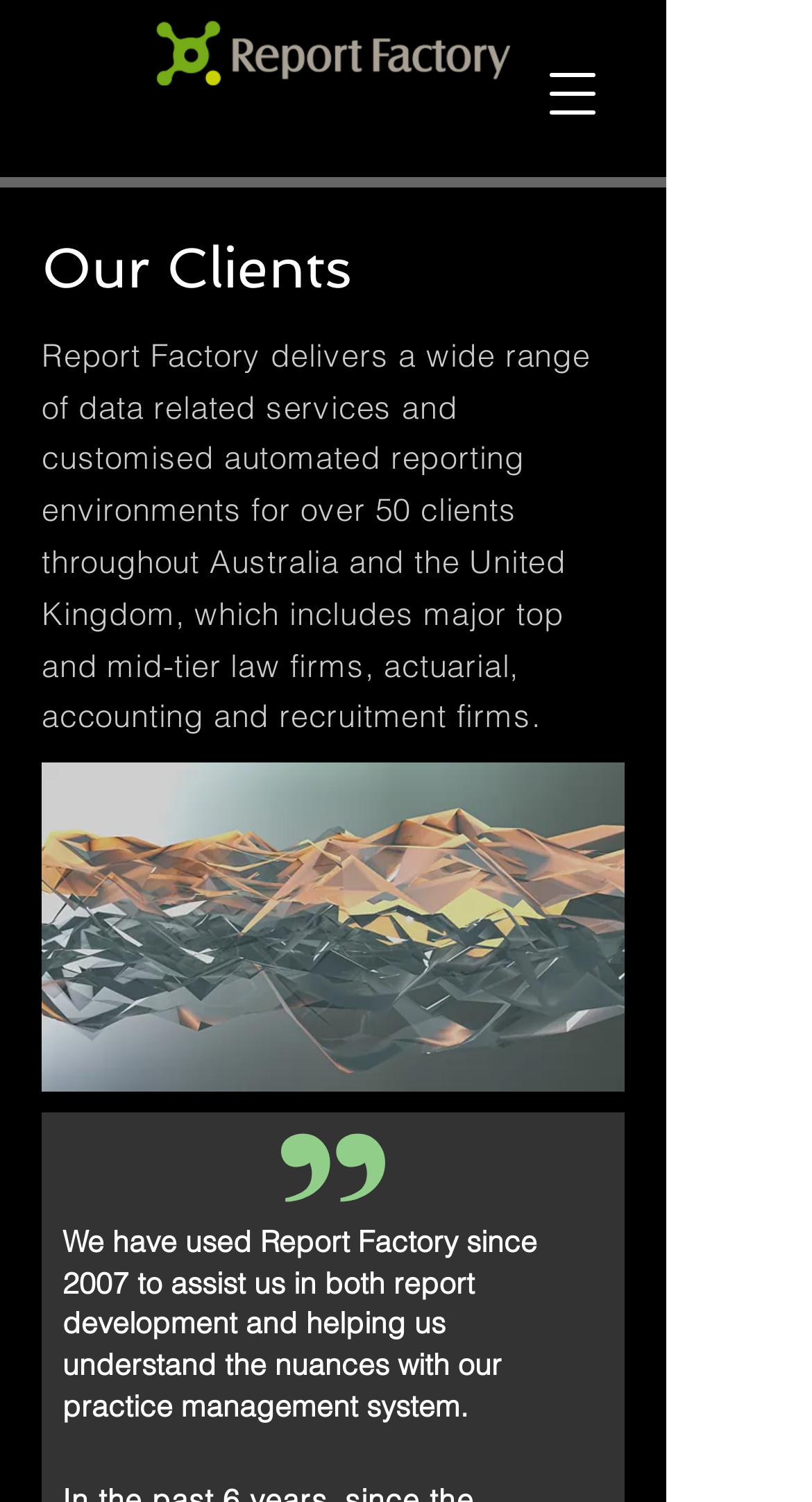Answer the following inquiry with a single word or phrase:
What is the background image filename?

Geometric Abstract Shapes_edited.jpg